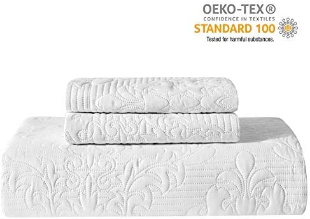Reply to the question with a single word or phrase:
Where can this product be used?

Bedroom or living space